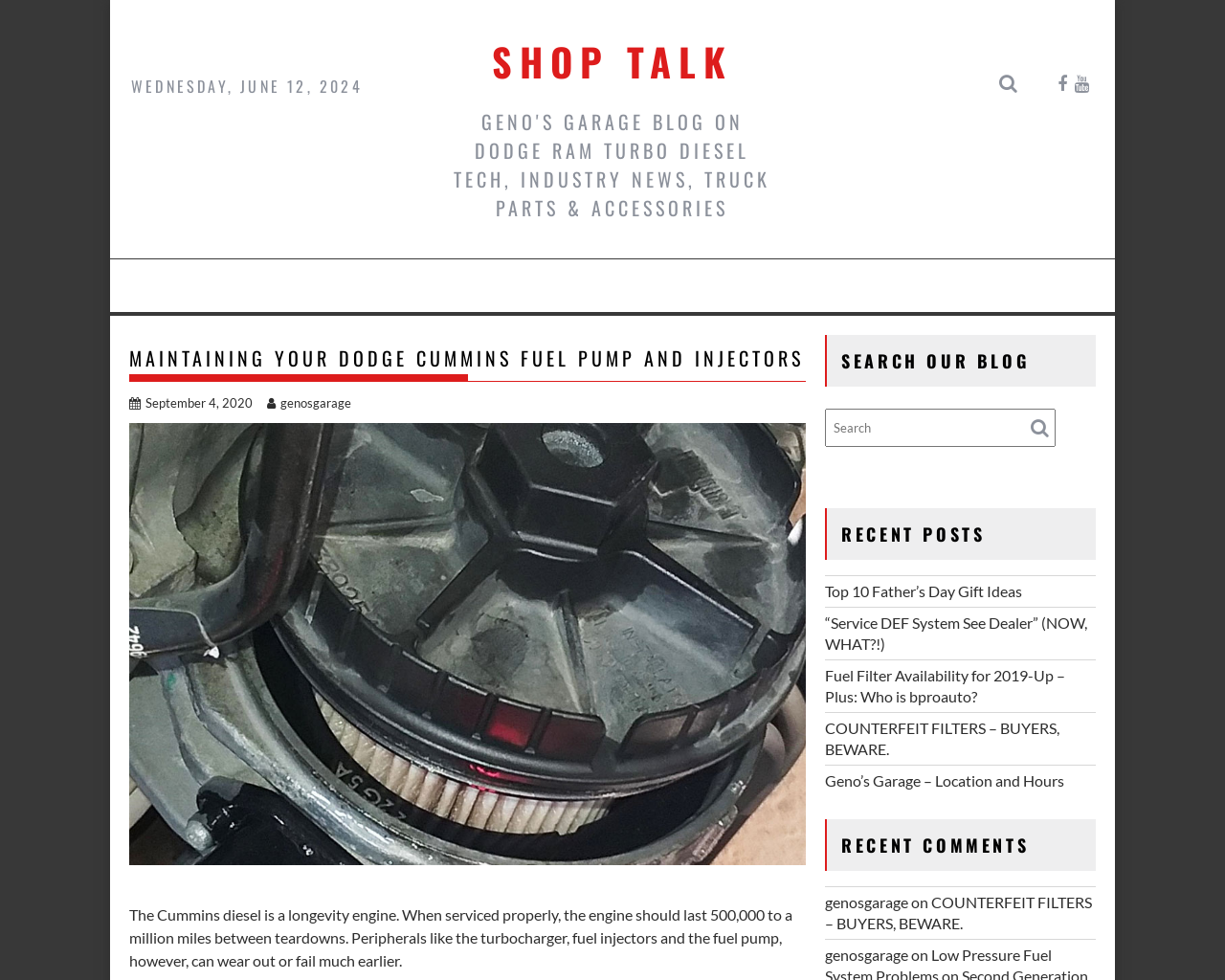Answer this question using a single word or a brief phrase:
What is the format of the recent posts section?

List of links